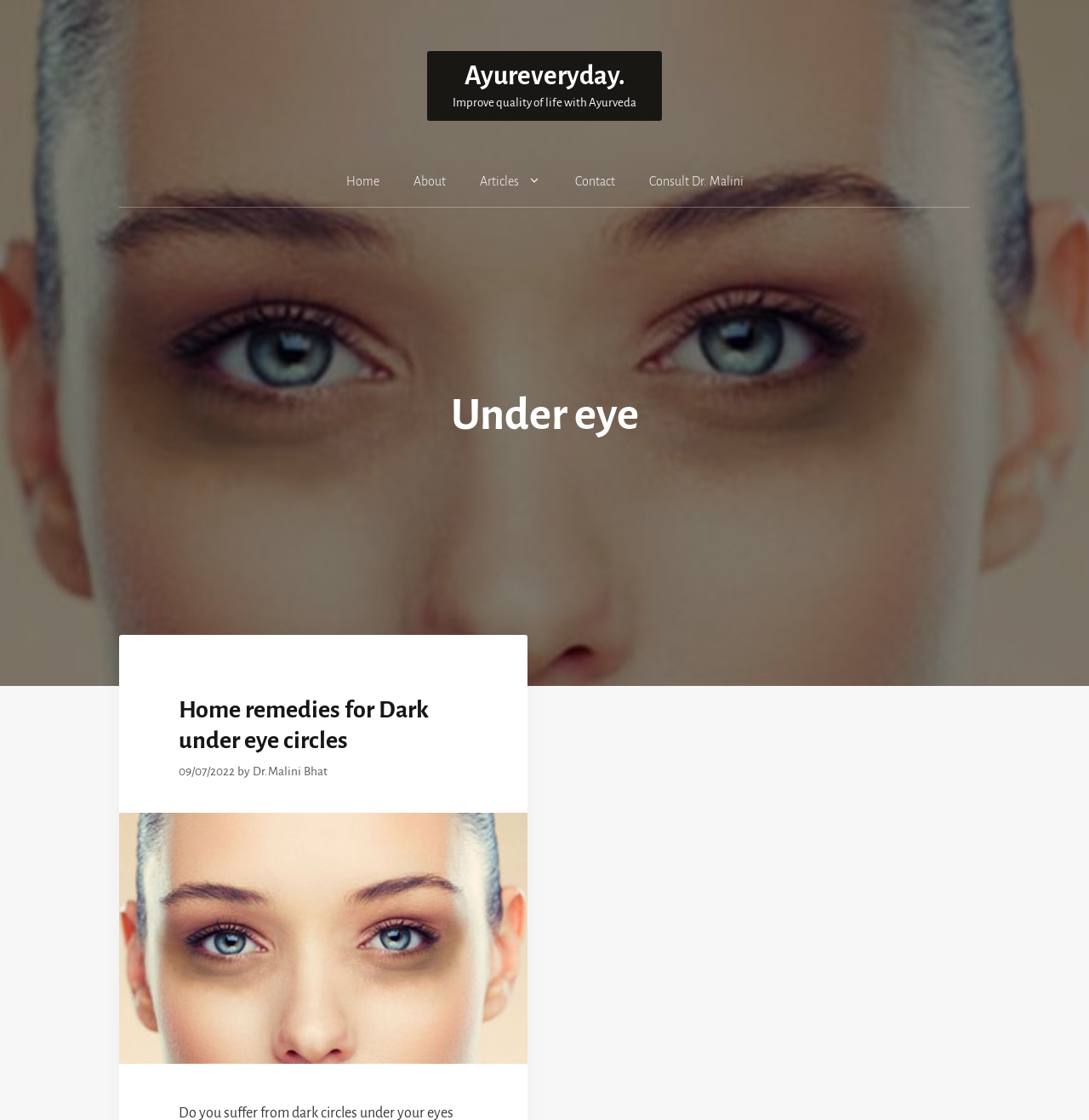Could you indicate the bounding box coordinates of the region to click in order to complete this instruction: "View the office location on the map".

None